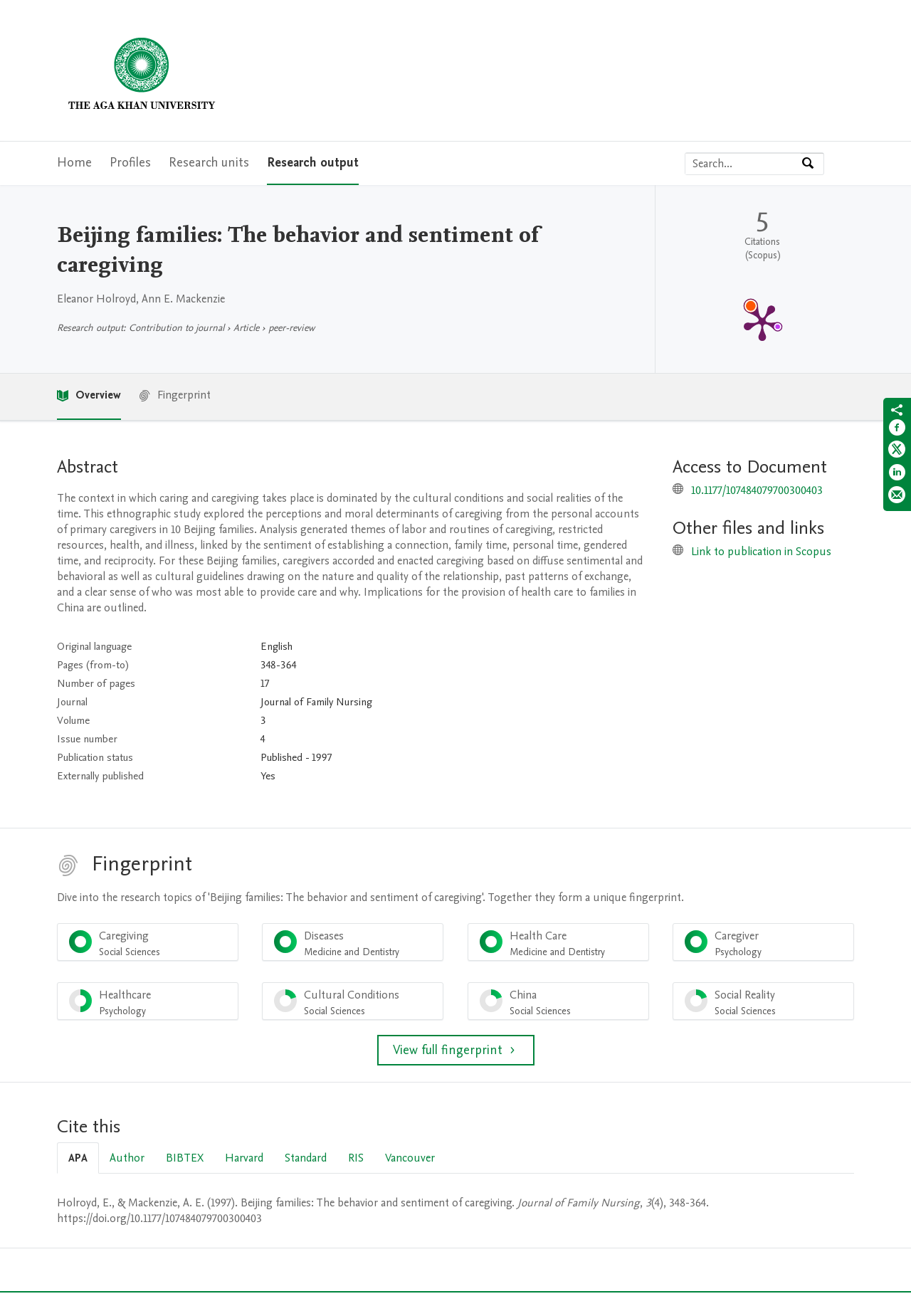What is the percentage of the topic 'Caregiving Social Sciences' in the fingerprint?
From the details in the image, provide a complete and detailed answer to the question.

The percentage of the topic 'Caregiving Social Sciences' can be found in the fingerprint section, which is located at the bottom of the page. The section displays the topic 'Caregiving Social Sciences' with a percentage of '100%'.